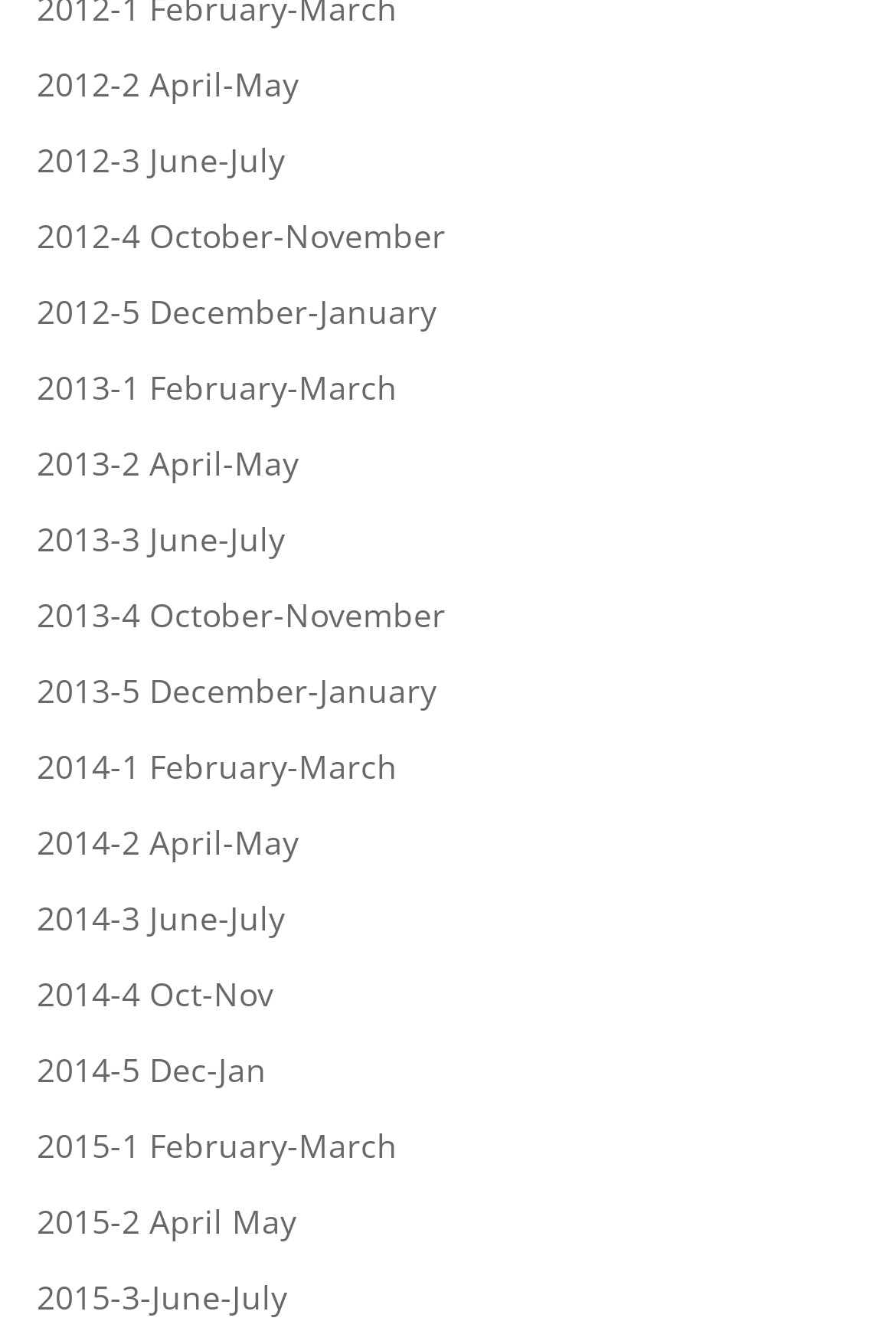Determine the bounding box of the UI component based on this description: "2015-2 April May". The bounding box coordinates should be four float values between 0 and 1, i.e., [left, top, right, bottom].

[0.041, 0.893, 0.331, 0.926]